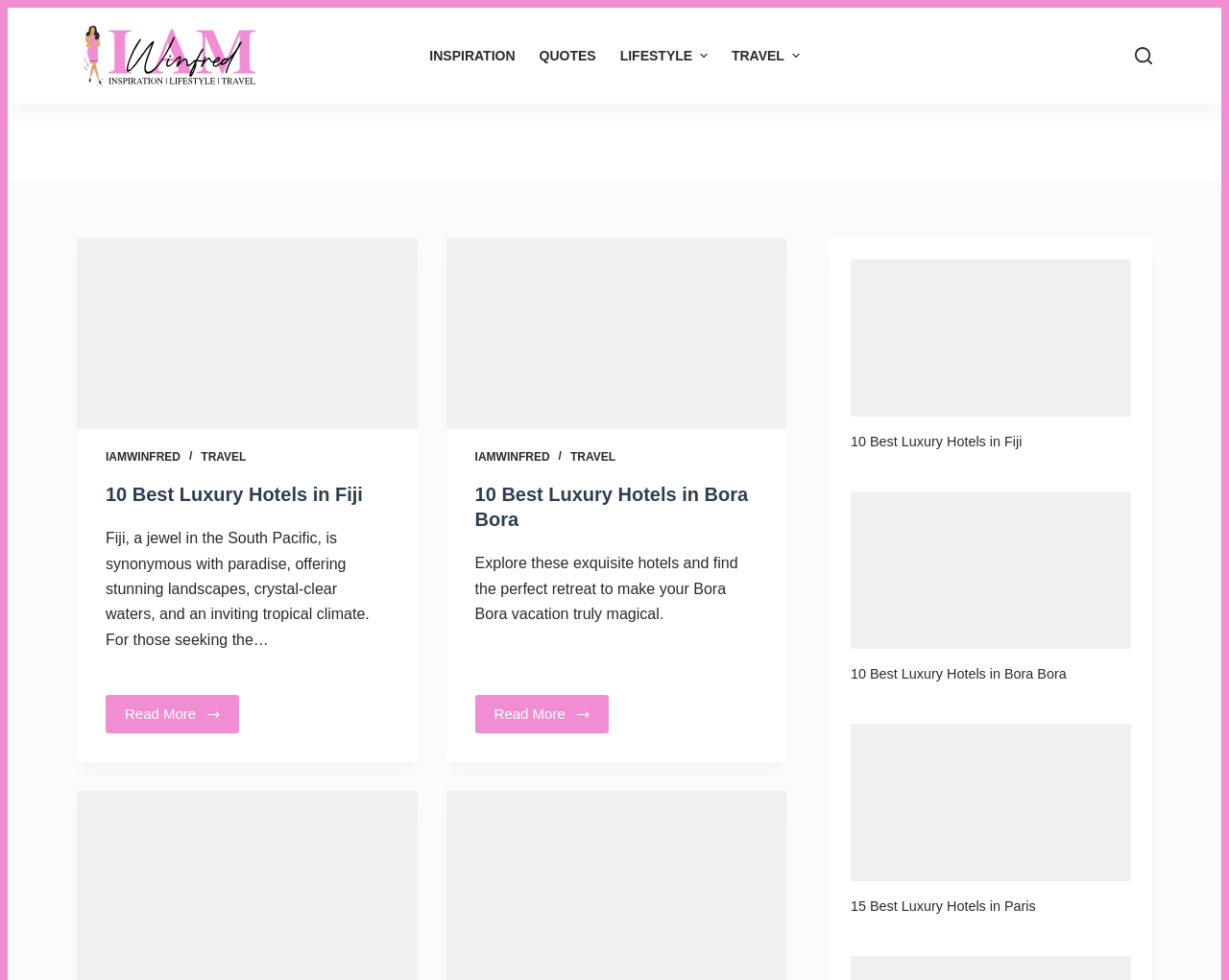Please identify the bounding box coordinates of the area I need to click to accomplish the following instruction: "Read more about '10 Best Luxury Hotels in Fiji'".

[0.086, 0.709, 0.195, 0.748]